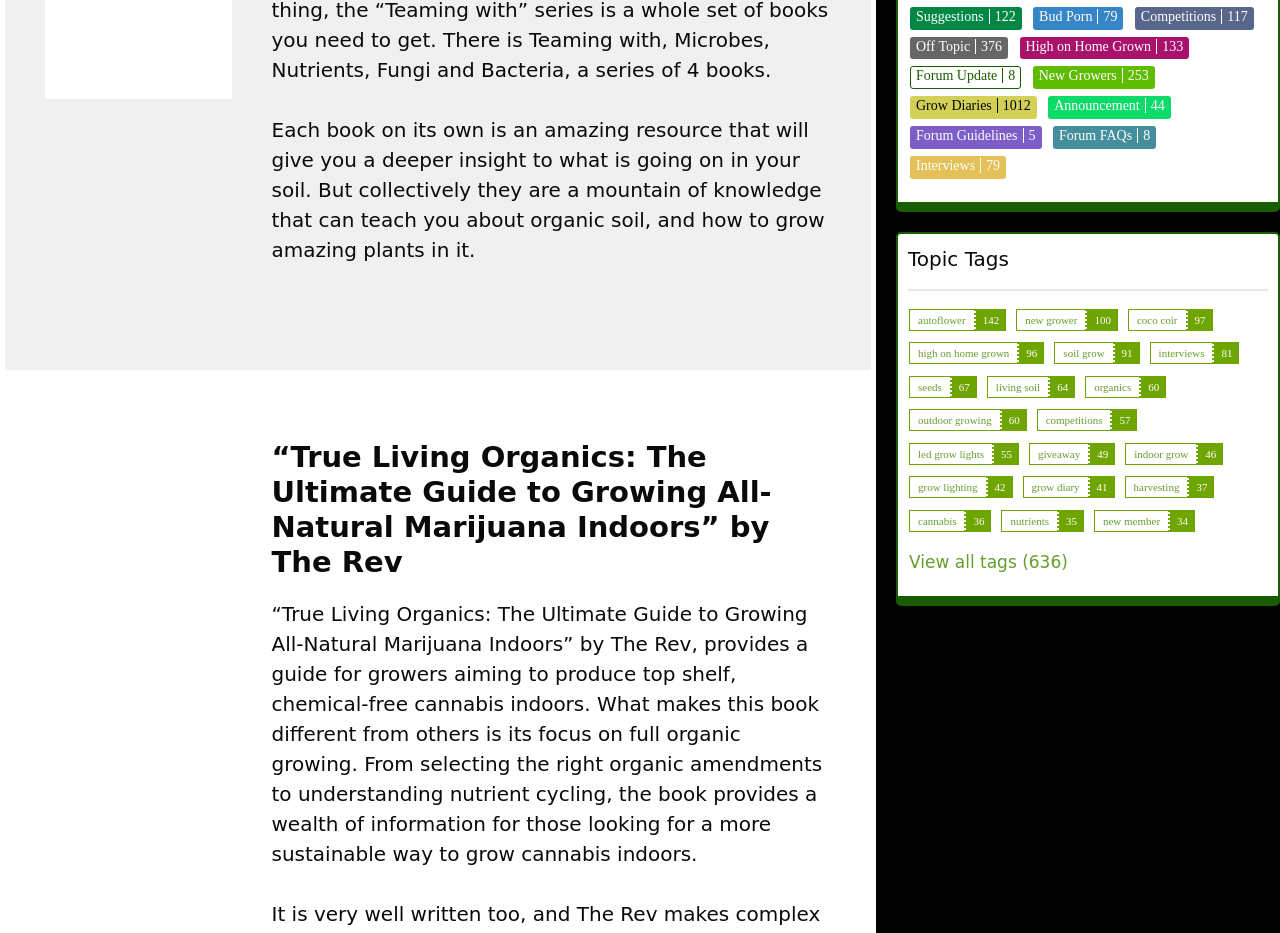Please find the bounding box coordinates for the clickable element needed to perform this instruction: "Explore the 'Topic Tags' section".

[0.709, 0.25, 0.991, 0.312]